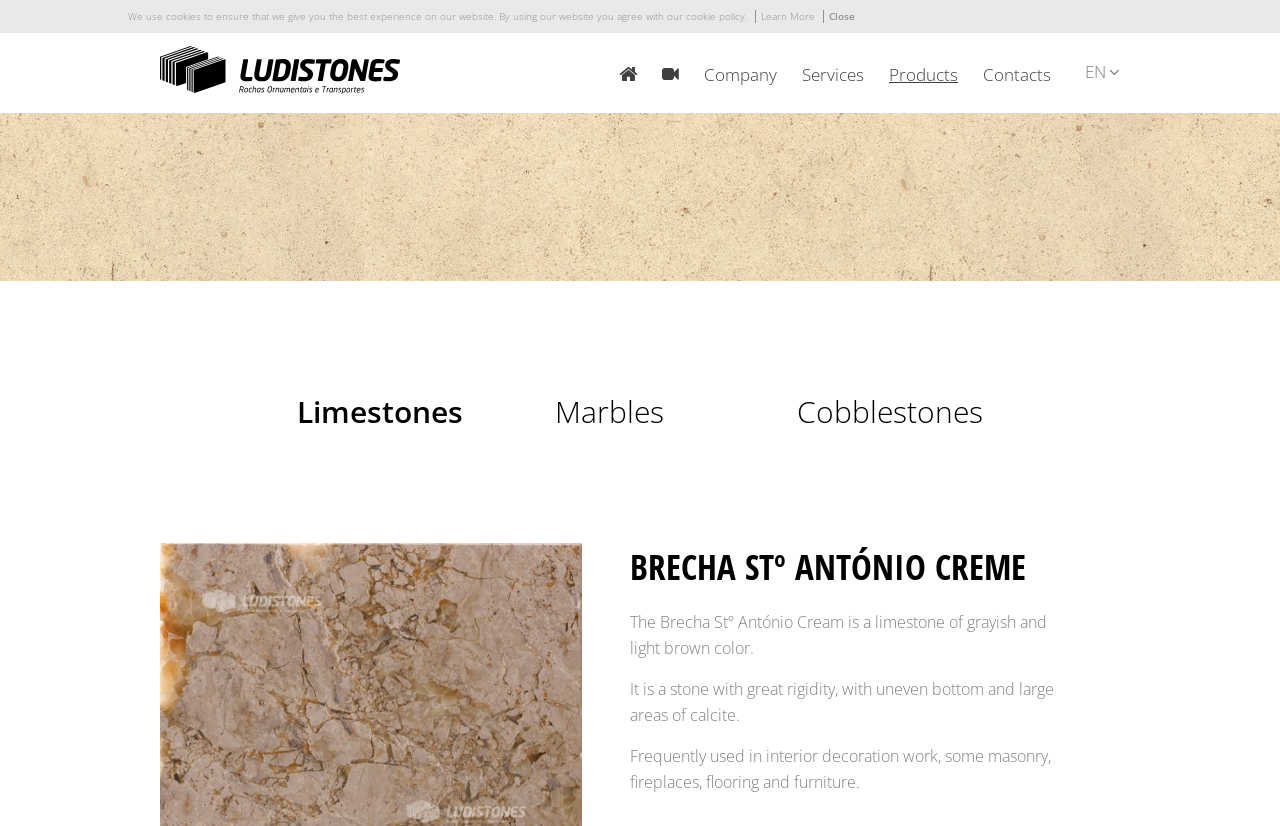Refer to the element description Limestones and identify the corresponding bounding box in the screenshot. Format the coordinates as (top-left x, top-left y, bottom-right x, bottom-right y) with values in the range of 0 to 1.

[0.232, 0.461, 0.362, 0.535]